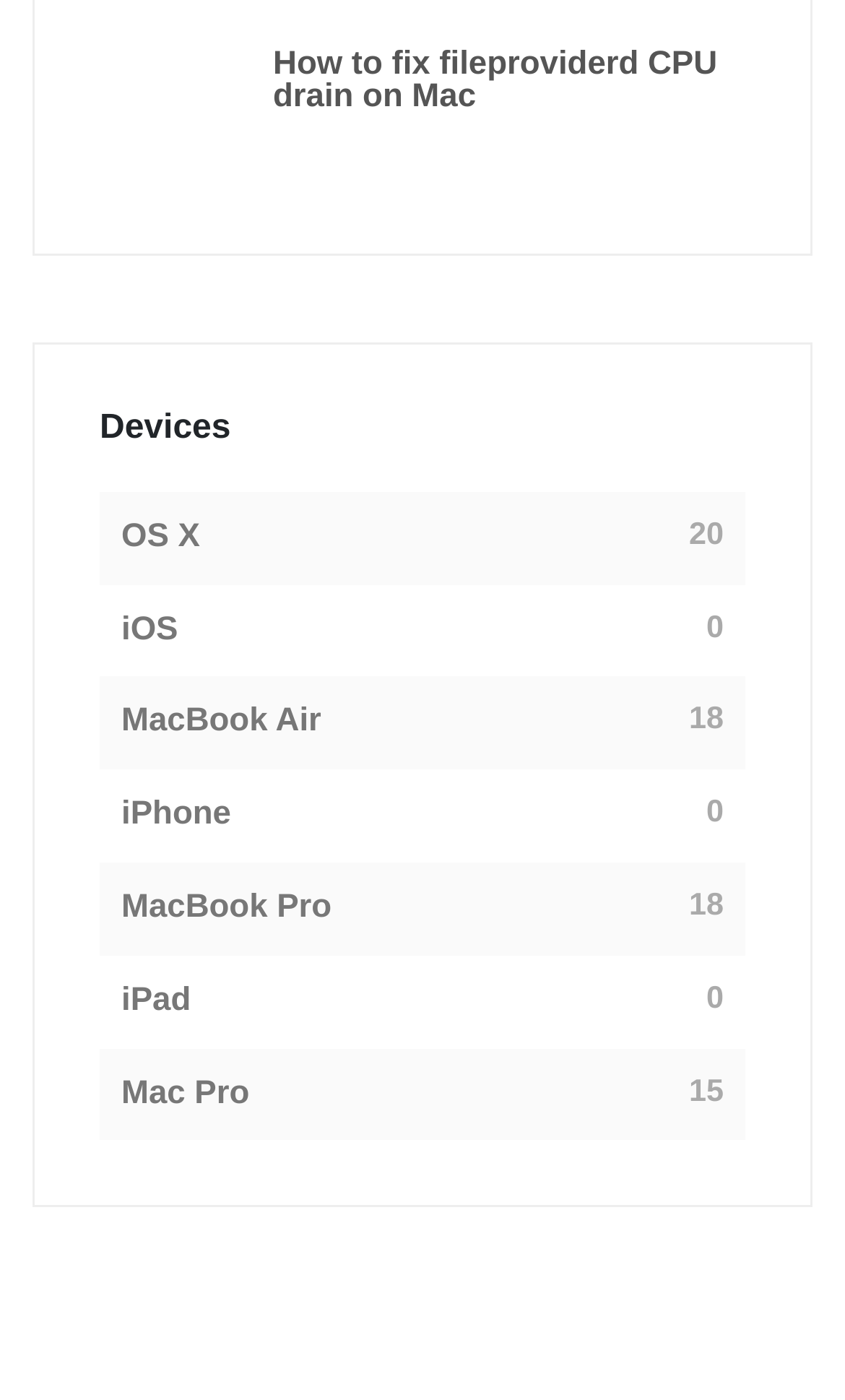Locate the bounding box coordinates of the item that should be clicked to fulfill the instruction: "Select the OS X option".

[0.144, 0.367, 0.237, 0.402]